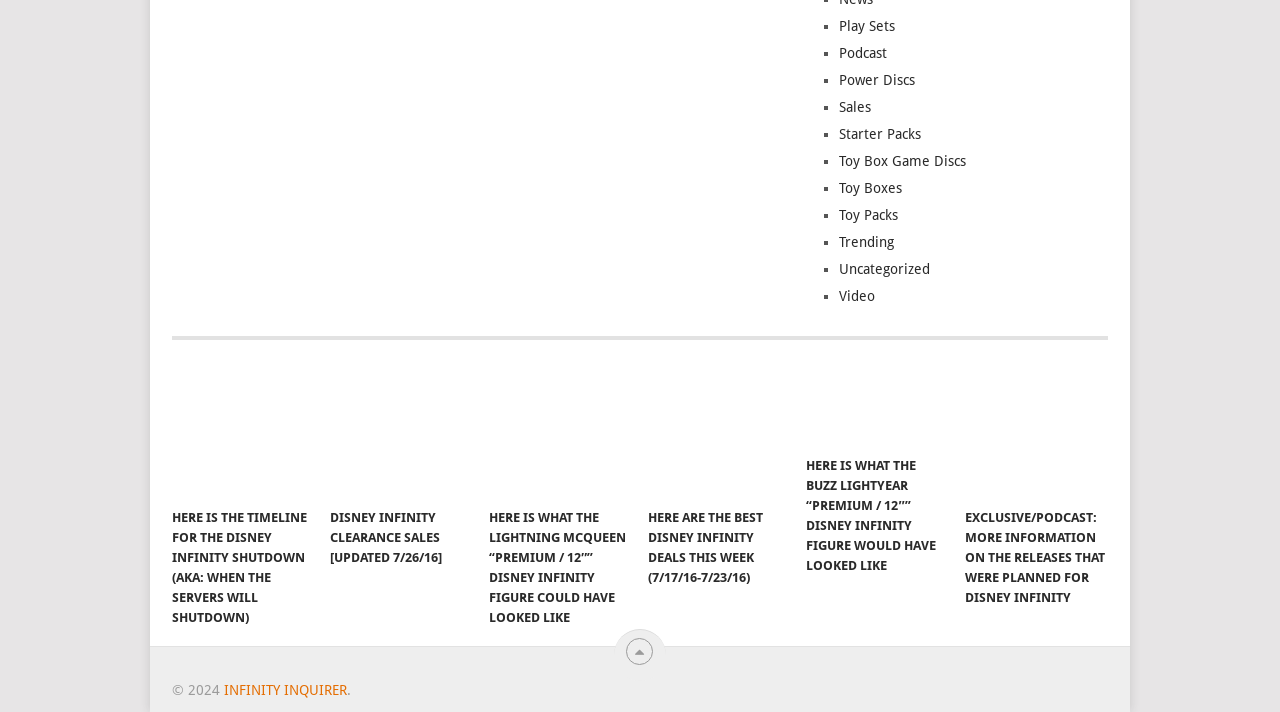Respond to the question below with a single word or phrase:
What is the symbol next to each link in the list?

■